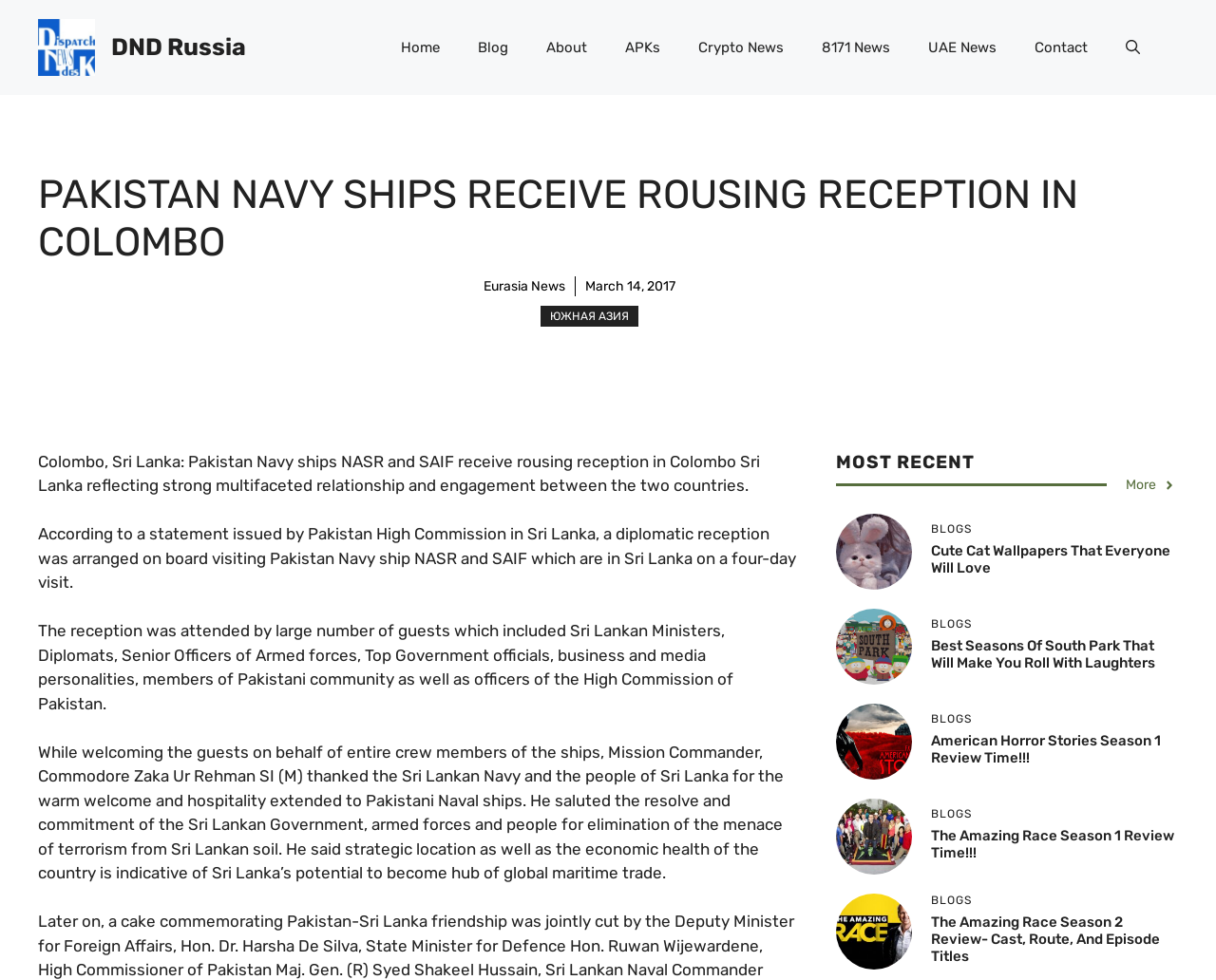Determine the bounding box coordinates of the element's region needed to click to follow the instruction: "Open search". Provide these coordinates as four float numbers between 0 and 1, formatted as [left, top, right, bottom].

[0.91, 0.019, 0.953, 0.078]